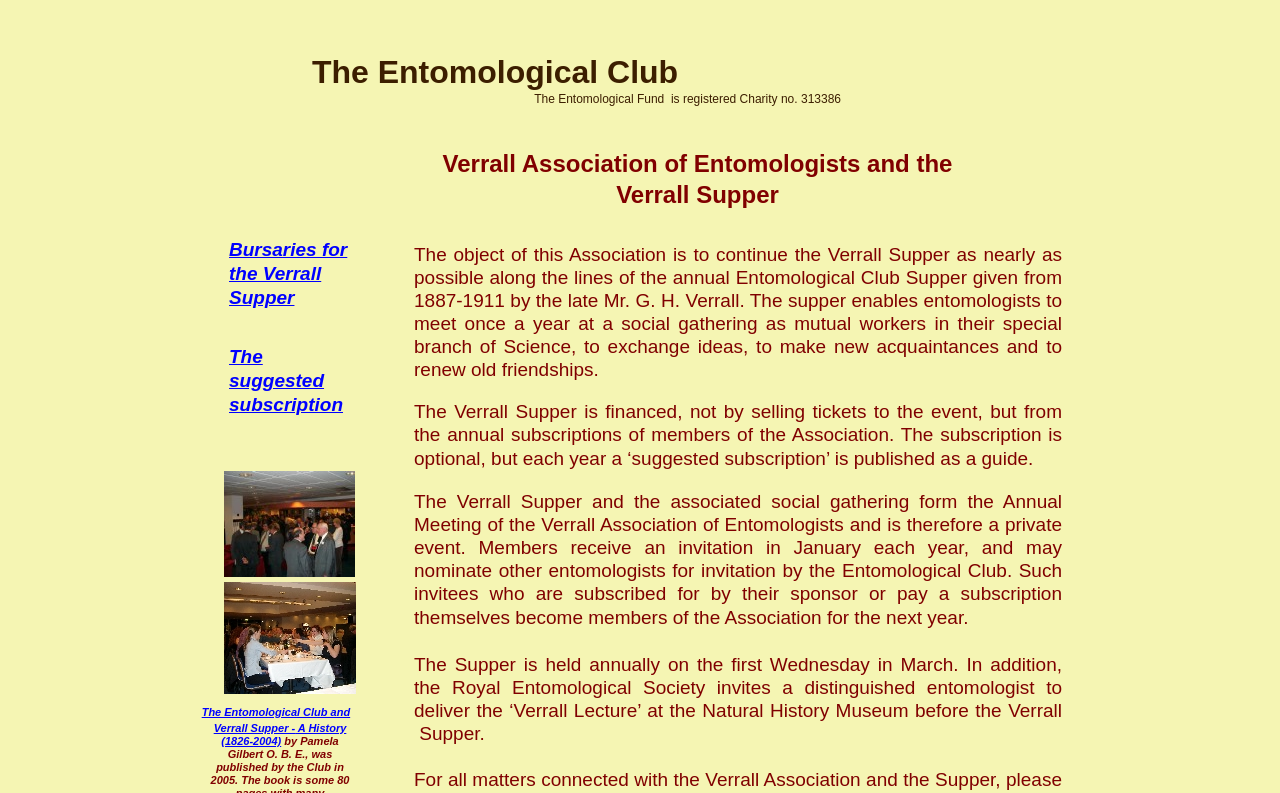From the webpage screenshot, identify the region described by Bursaries for the Verrall Supper. Provide the bounding box coordinates as (top-left x, top-left y, bottom-right x, bottom-right y), with each value being a floating point number between 0 and 1.

[0.179, 0.301, 0.271, 0.388]